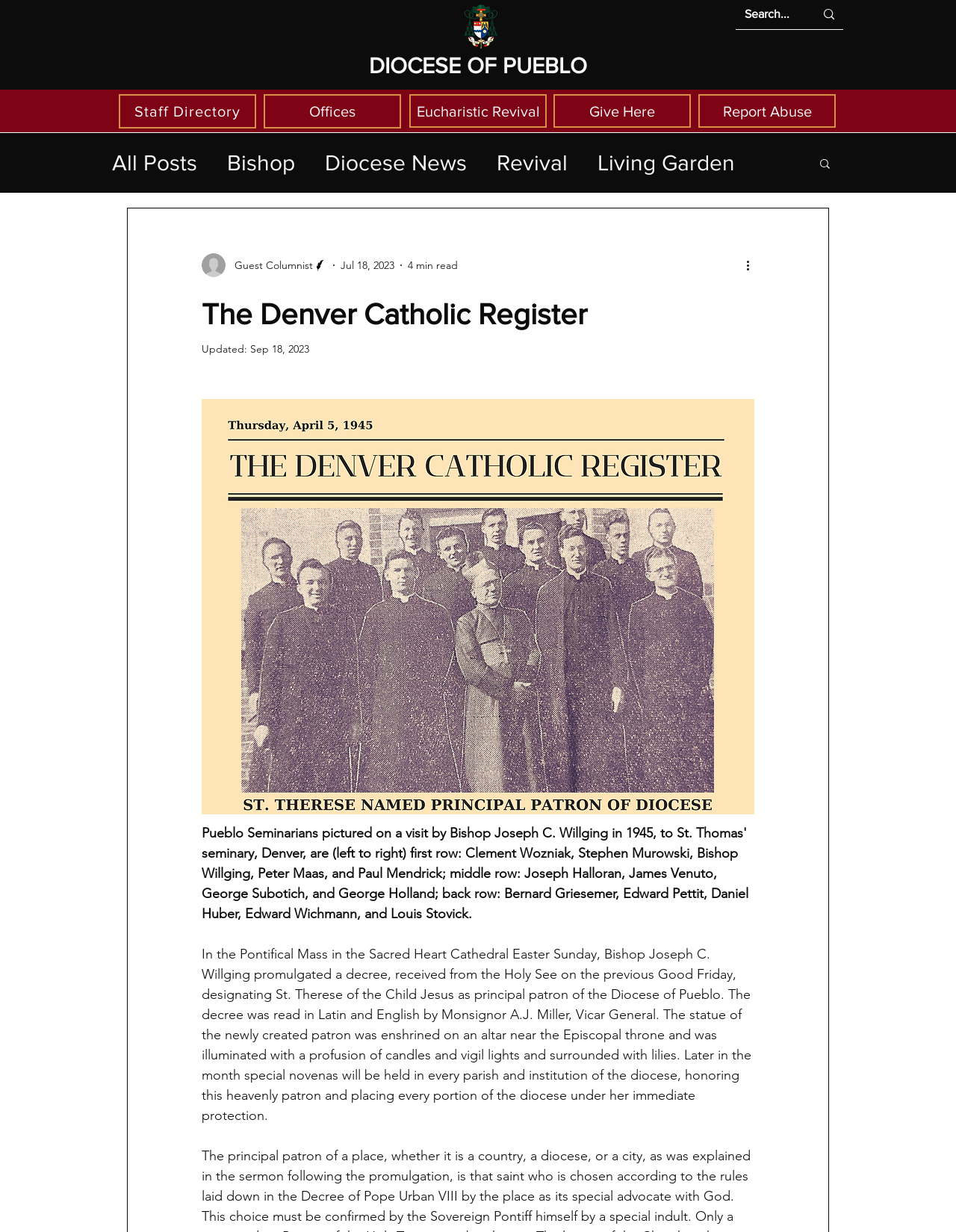Who promulgated a decree on Easter Sunday?
Based on the image, give a one-word or short phrase answer.

Bishop Joseph C. Willging